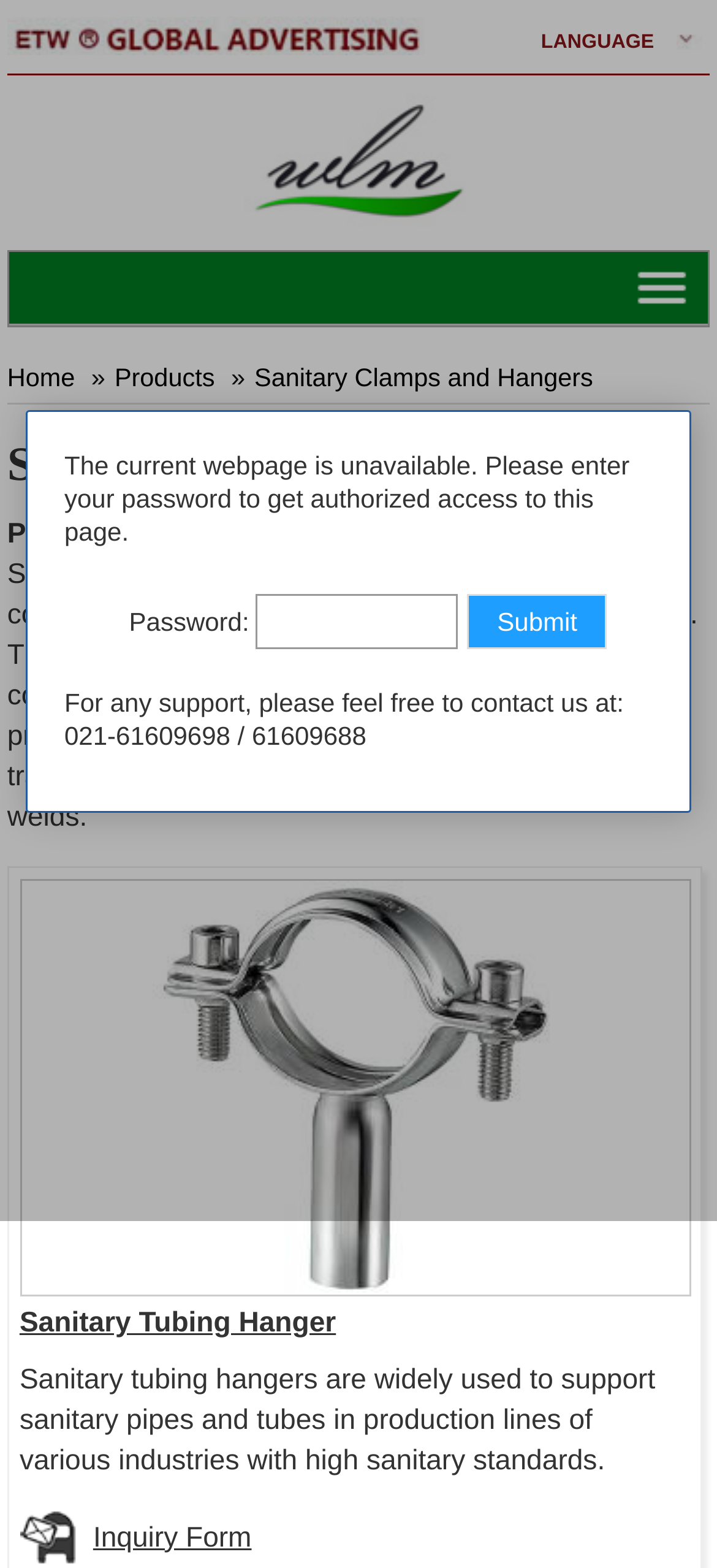Locate the bounding box coordinates of the area where you should click to accomplish the instruction: "Enter password".

[0.357, 0.378, 0.64, 0.413]